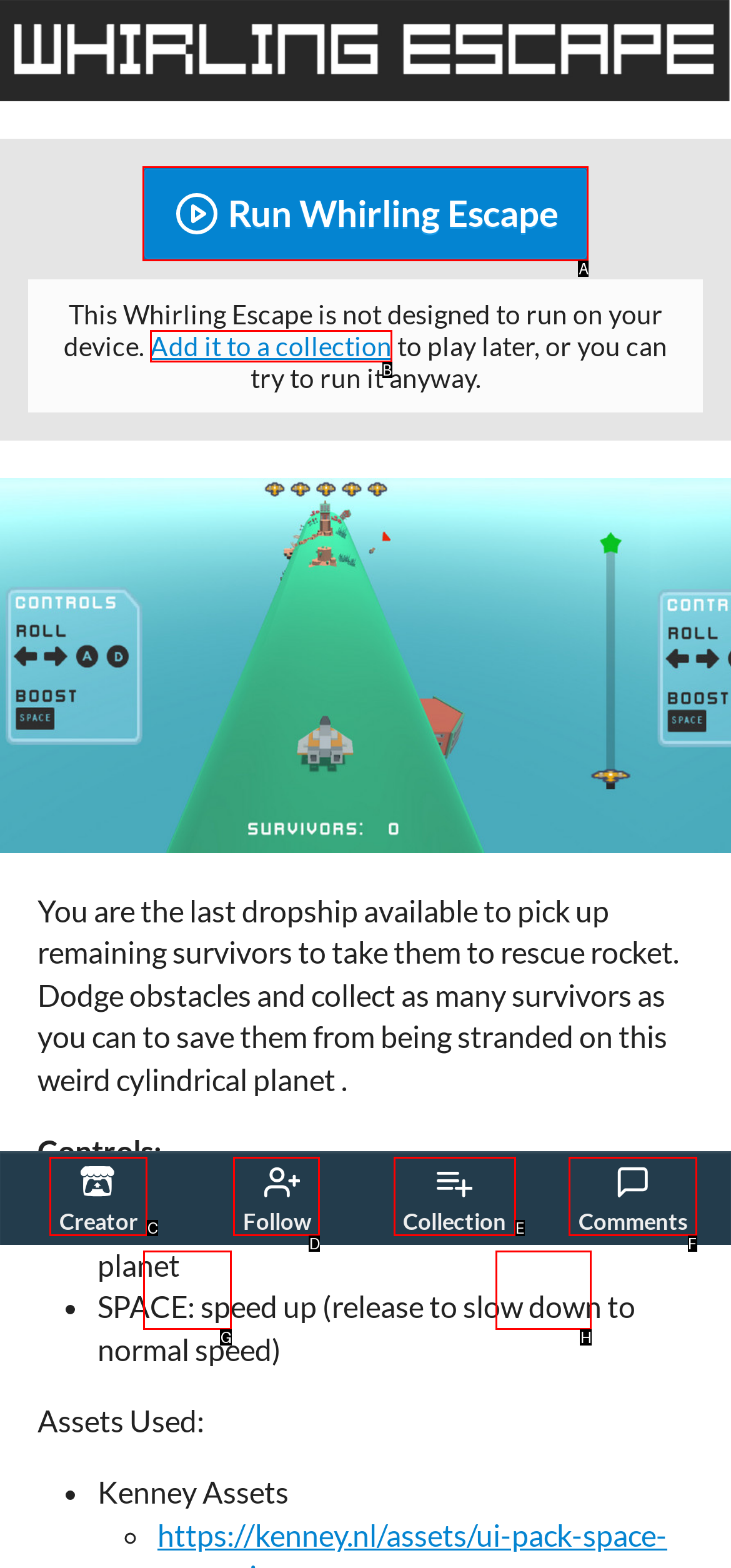Tell me the letter of the UI element to click in order to accomplish the following task: View comments
Answer with the letter of the chosen option from the given choices directly.

F